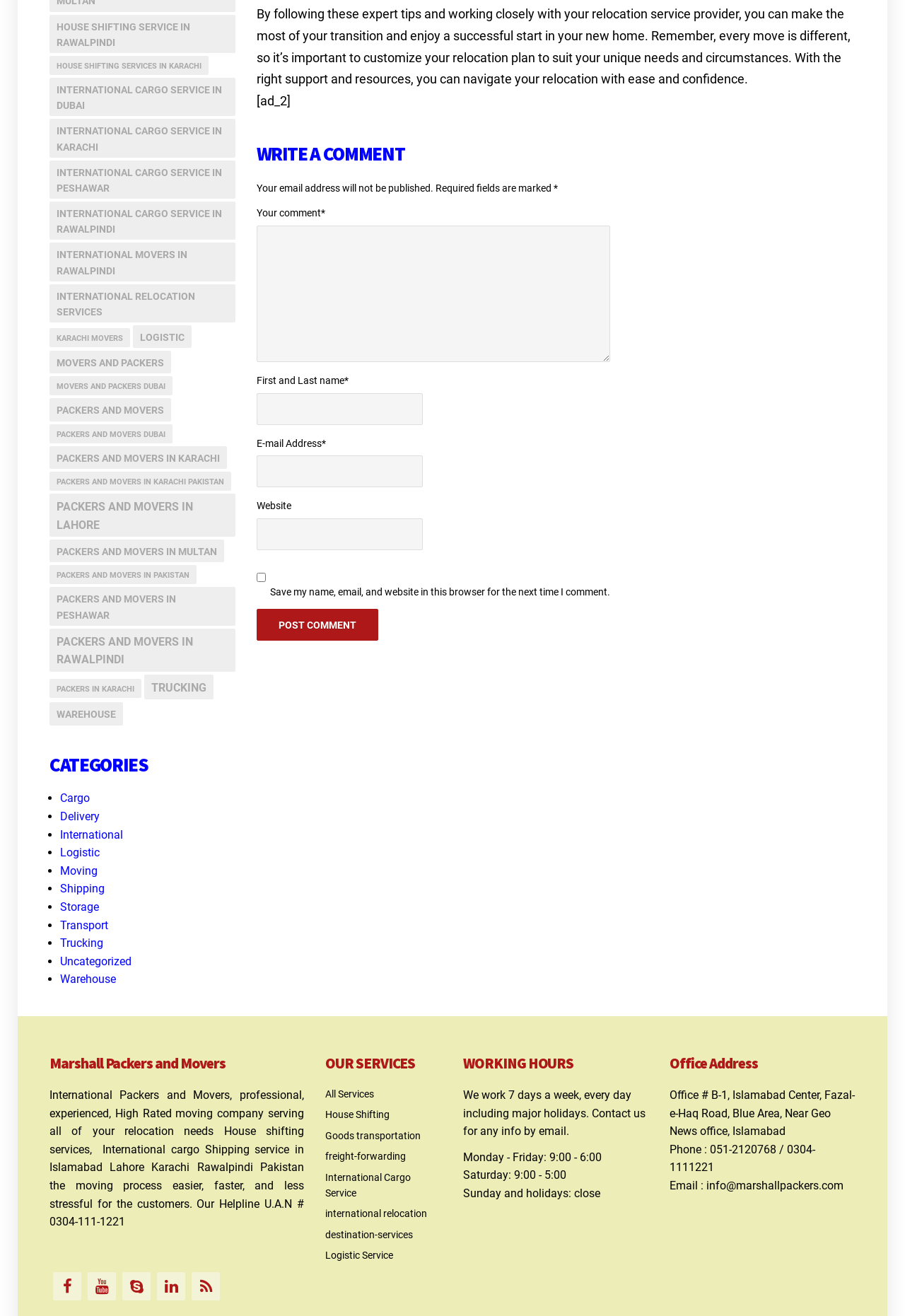Kindly determine the bounding box coordinates for the area that needs to be clicked to execute this instruction: "Check the 'Save my name, email, and website in this browser for the next time I comment.' checkbox".

[0.283, 0.427, 0.293, 0.451]